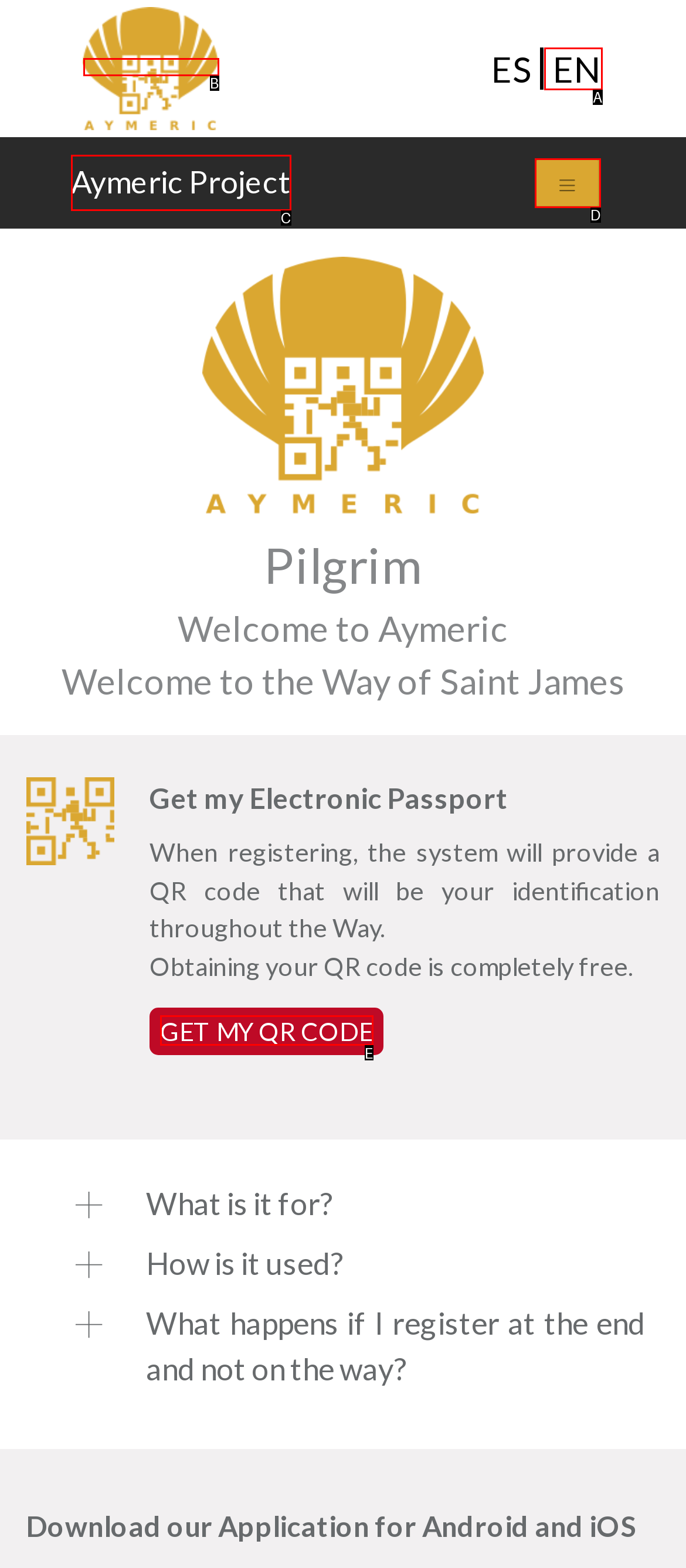Select the option that matches this description: Aymeric Project
Answer by giving the letter of the chosen option.

C